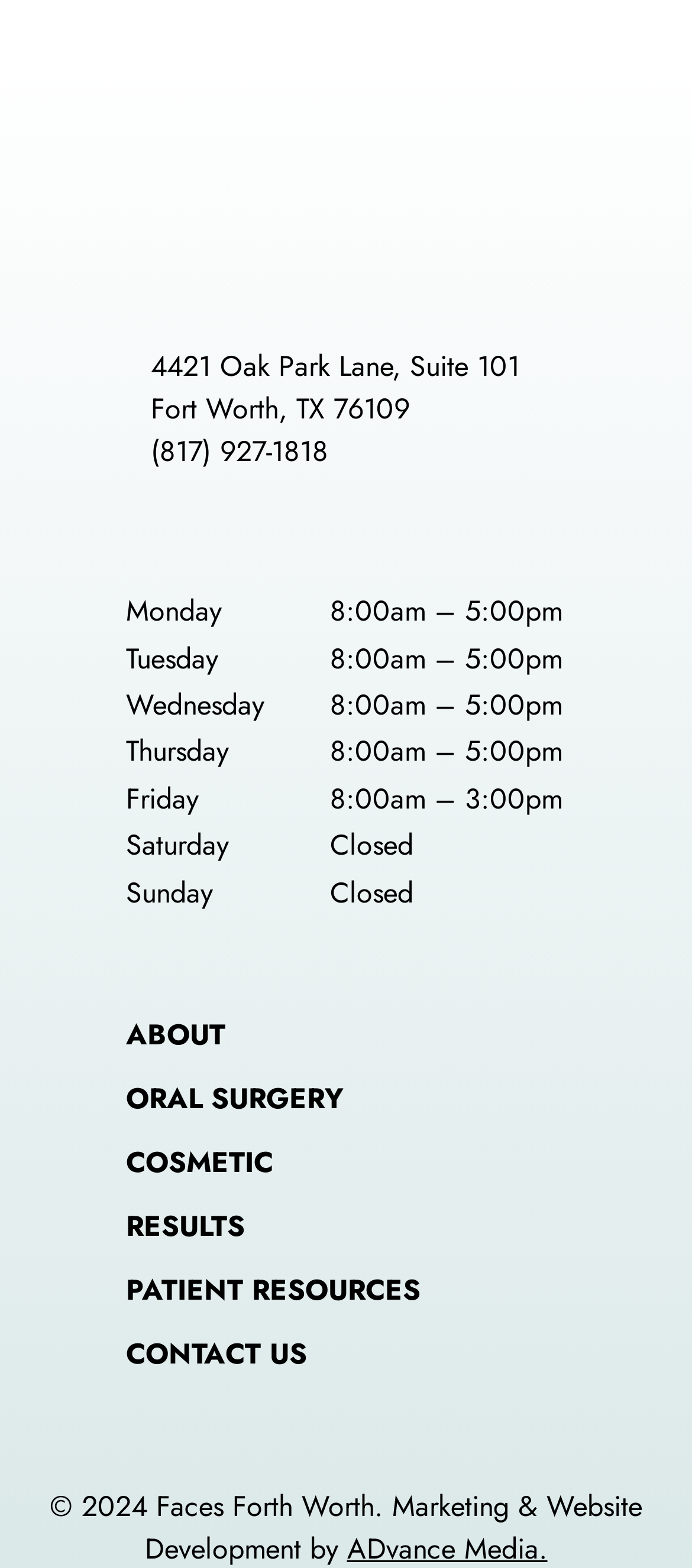Show the bounding box coordinates for the element that needs to be clicked to execute the following instruction: "view contact information". Provide the coordinates in the form of four float numbers between 0 and 1, i.e., [left, top, right, bottom].

[0.218, 0.275, 0.474, 0.301]